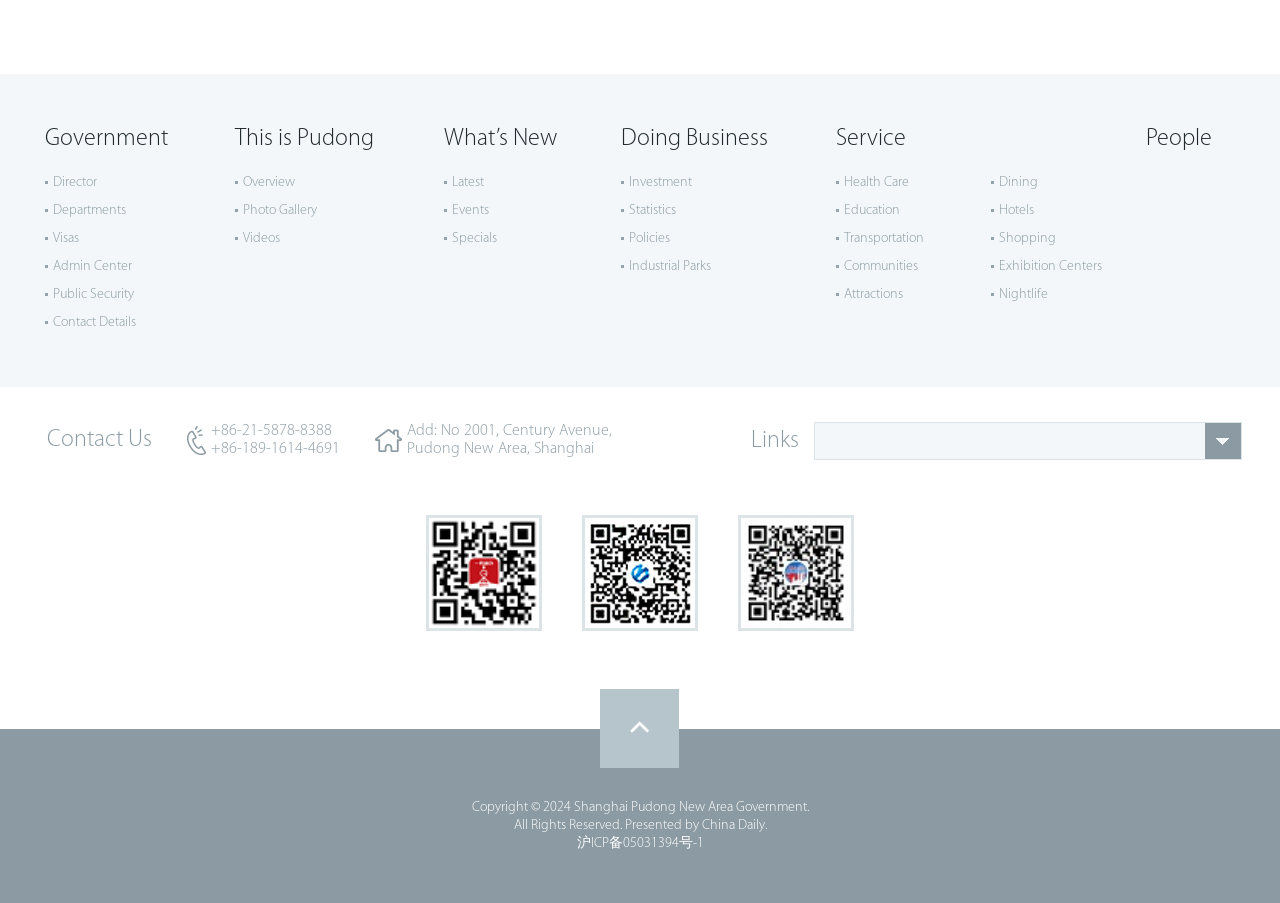Could you please study the image and provide a detailed answer to the question:
What is the government department mentioned?

The webpage has a section with links to different government departments, and one of the links is labeled 'Director', indicating that it is a government department.